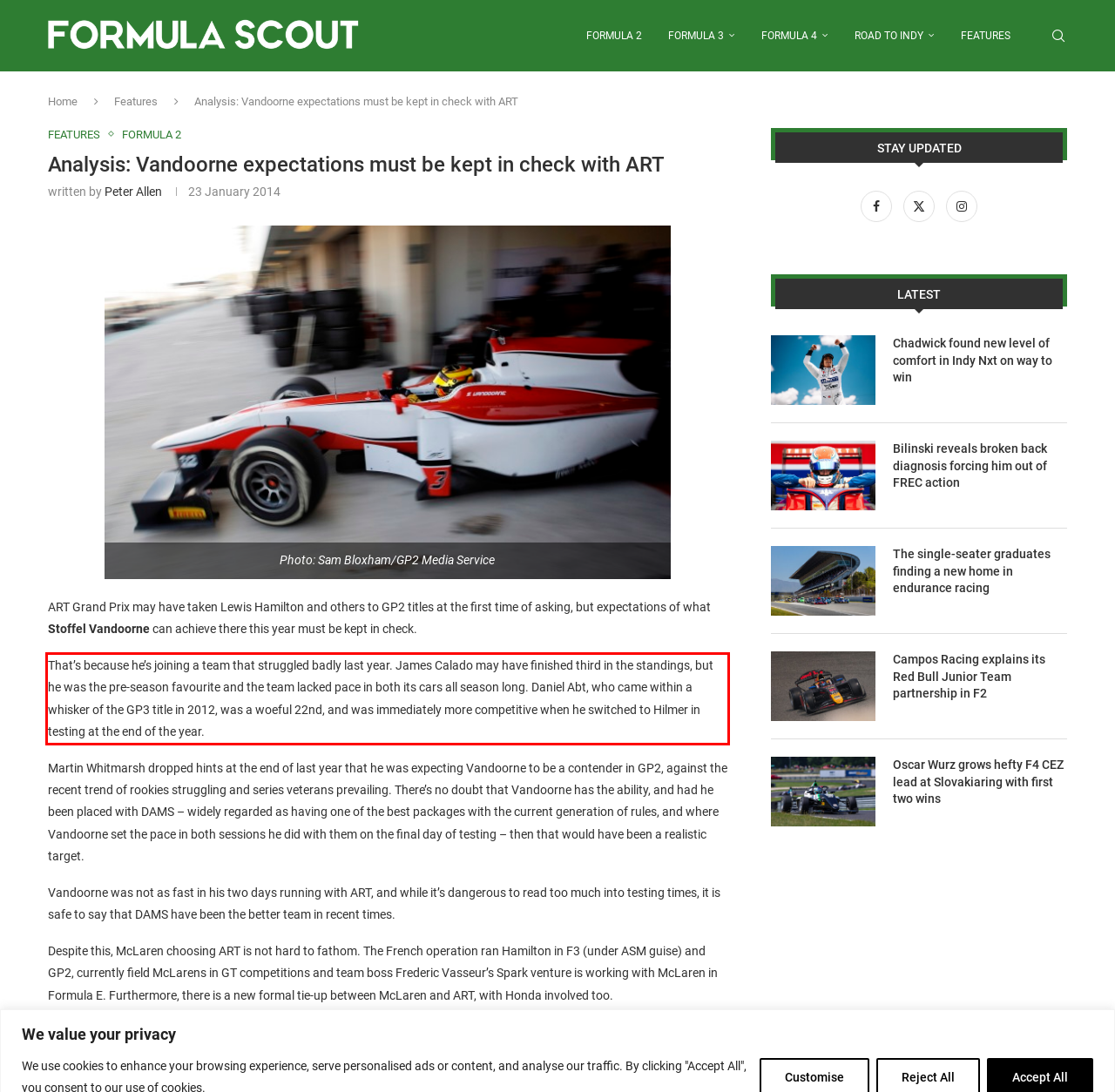Analyze the webpage screenshot and use OCR to recognize the text content in the red bounding box.

That’s because he’s joining a team that struggled badly last year. James Calado may have finished third in the standings, but he was the pre-season favourite and the team lacked pace in both its cars all season long. Daniel Abt, who came within a whisker of the GP3 title in 2012, was a woeful 22nd, and was immediately more competitive when he switched to Hilmer in testing at the end of the year.